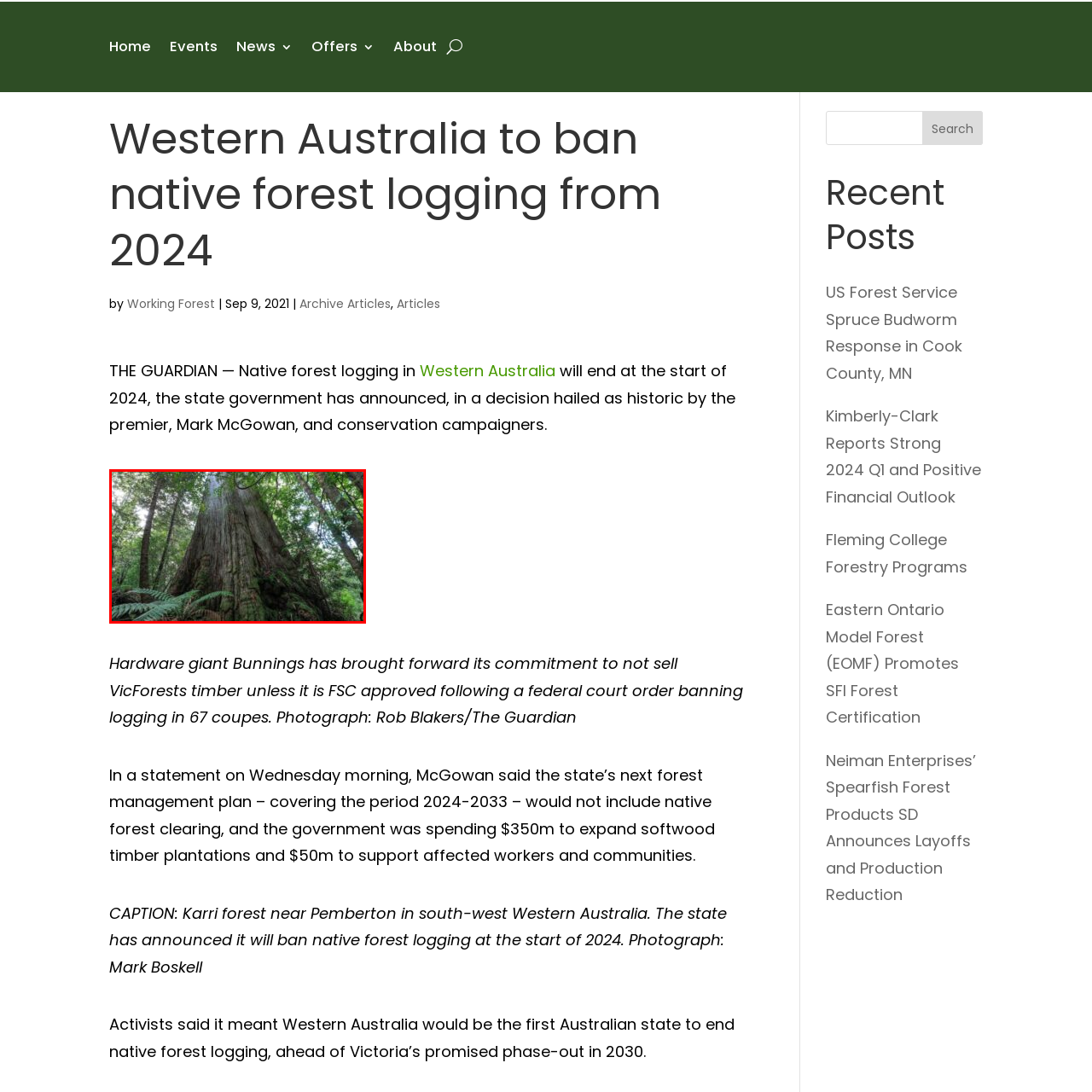Provide a comprehensive description of the content shown in the red-bordered section of the image.

The image features an impressive and towering tree, likely a Karri, set in a lush green forest in Western Australia. Sunlight filters through the dense canopy above, illuminating the majestic trunk and highlighting the intricate textures of its bark. Surrounding ferns and undergrowth add to the rich biodiversity typical of this region. The towering stature exemplifies the grandeur of native forests, especially in light of the recent announcement by the Western Australian government to ban native forest logging starting in 2024, marking a significant step in conservation efforts. This decision is celebrated by conservationists as a historic commitment to preserving these vital ecosystems.